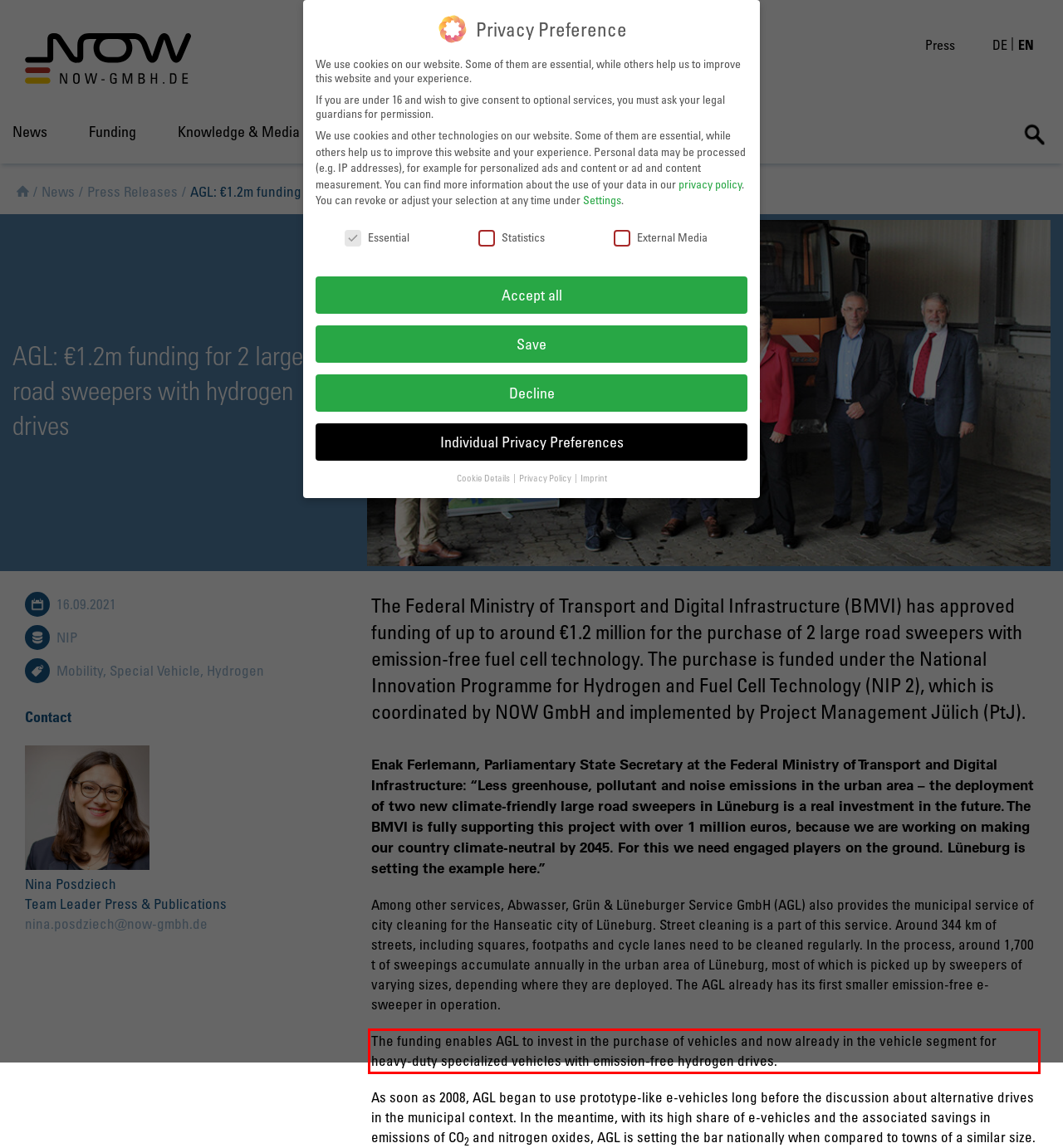Within the screenshot of the webpage, there is a red rectangle. Please recognize and generate the text content inside this red bounding box.

The funding enables AGL to invest in the purchase of vehicles and now already in the vehicle segment for heavy-duty specialized vehicles with emission-free hydrogen drives.